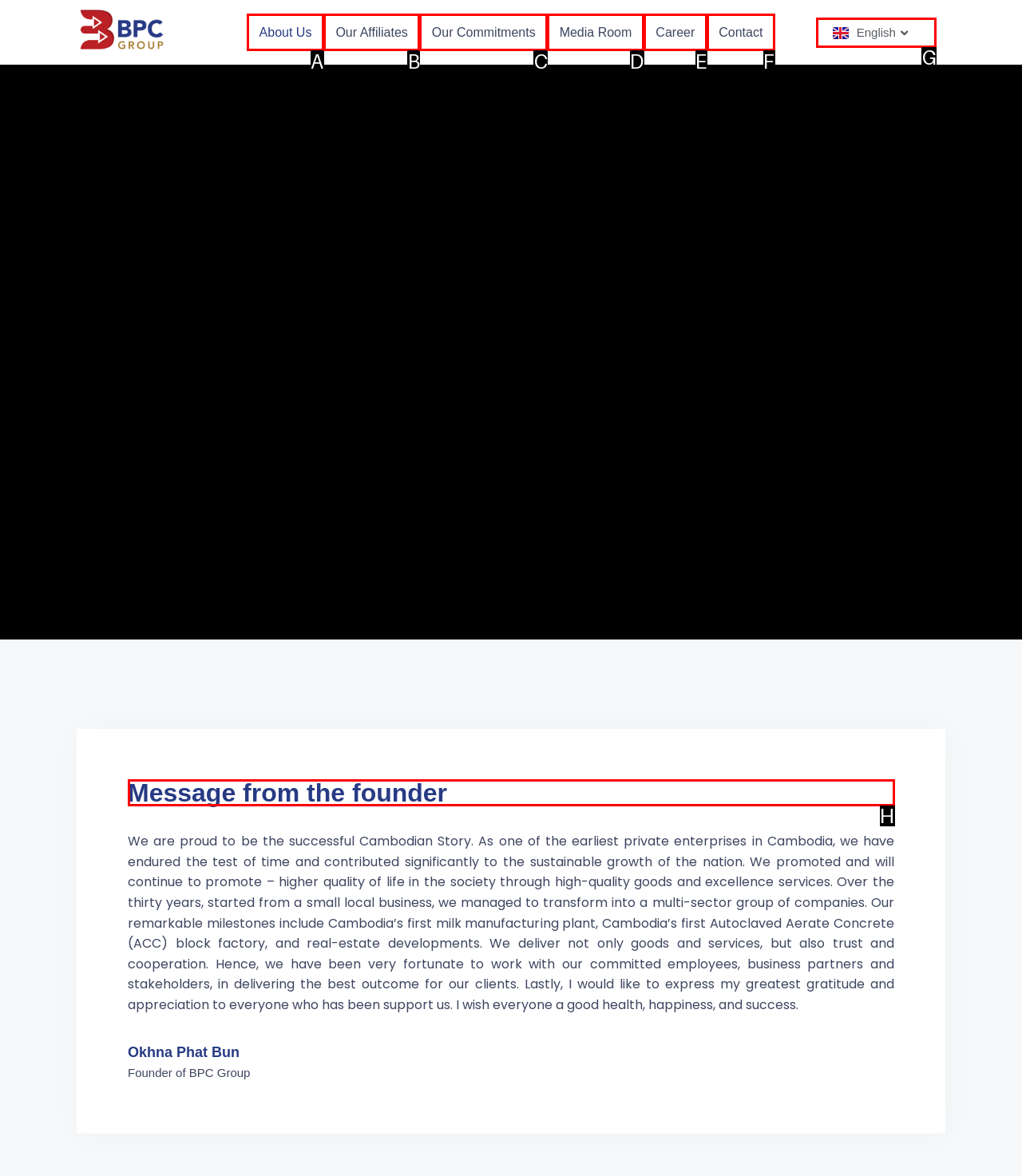Indicate the letter of the UI element that should be clicked to accomplish the task: Read the message from the founder. Answer with the letter only.

H